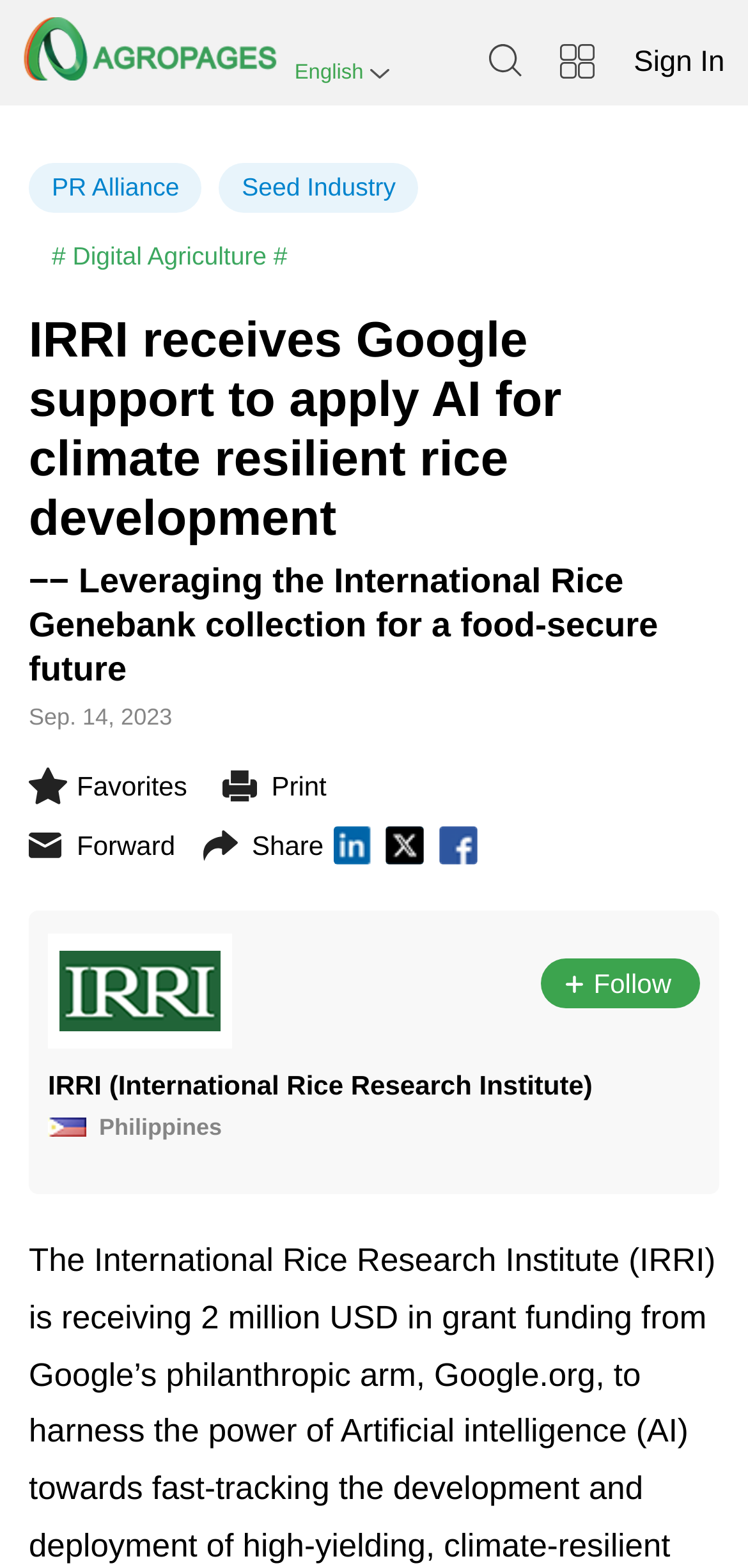What is the language of the webpage?
Using the visual information, answer the question in a single word or phrase.

English